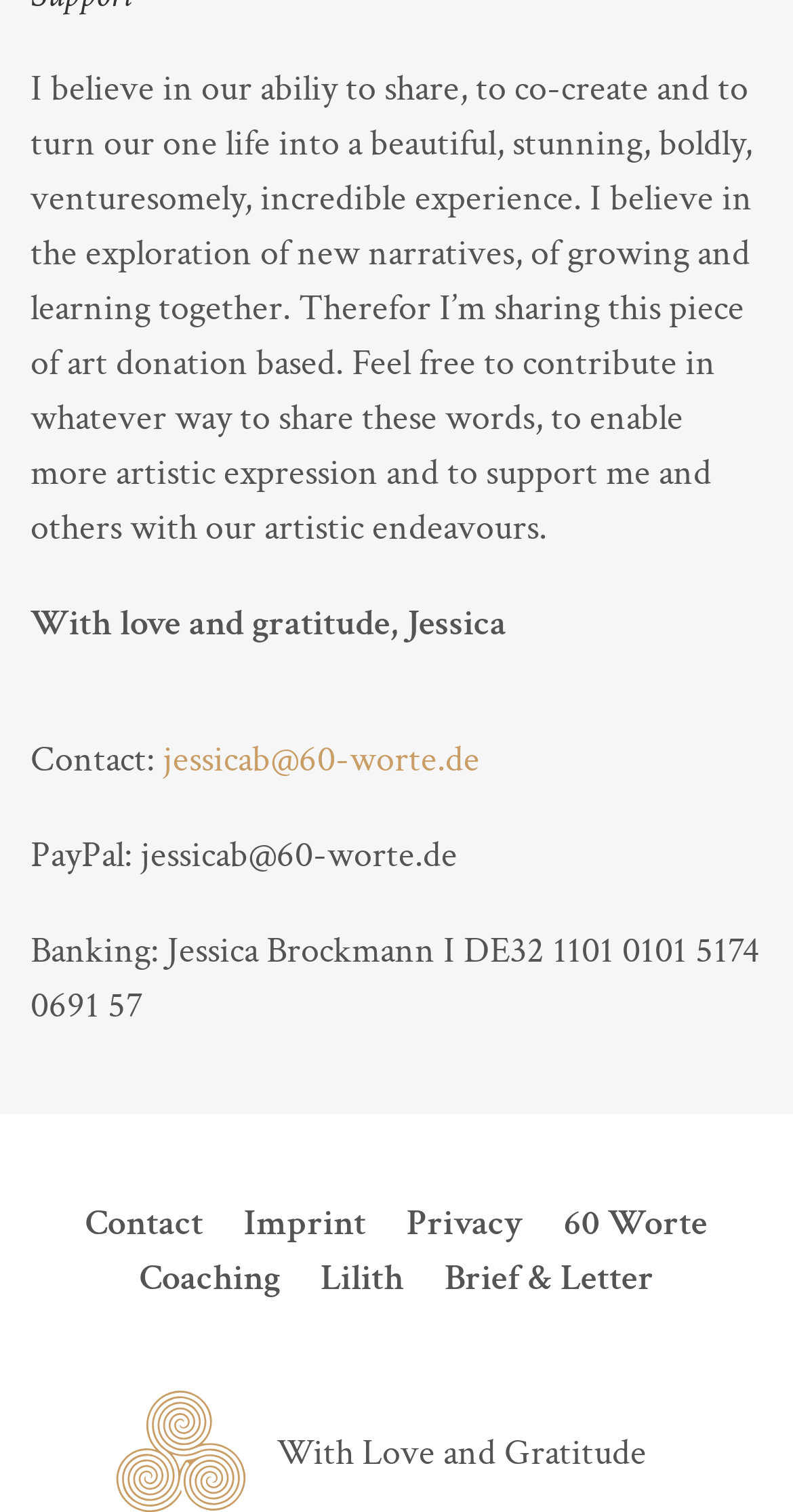Determine the bounding box coordinates of the region I should click to achieve the following instruction: "Send a donation via PayPal". Ensure the bounding box coordinates are four float numbers between 0 and 1, i.e., [left, top, right, bottom].

[0.038, 0.55, 0.577, 0.581]